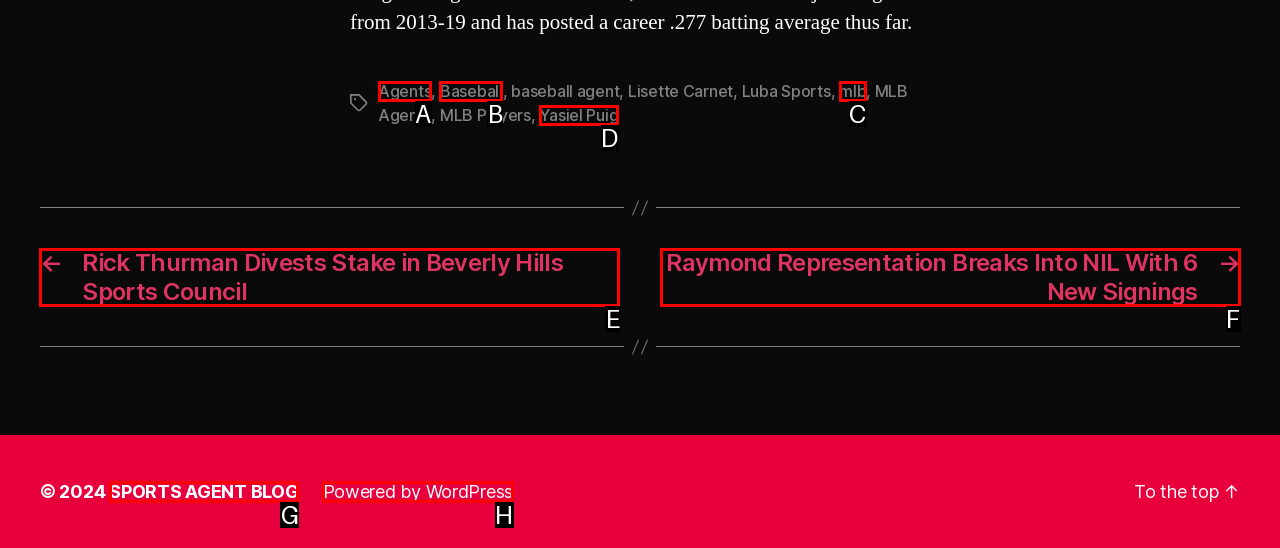Find the correct option to complete this instruction: Read the 'Rick Thurman Divests Stake in Beverly Hills Sports Council' post. Reply with the corresponding letter.

E